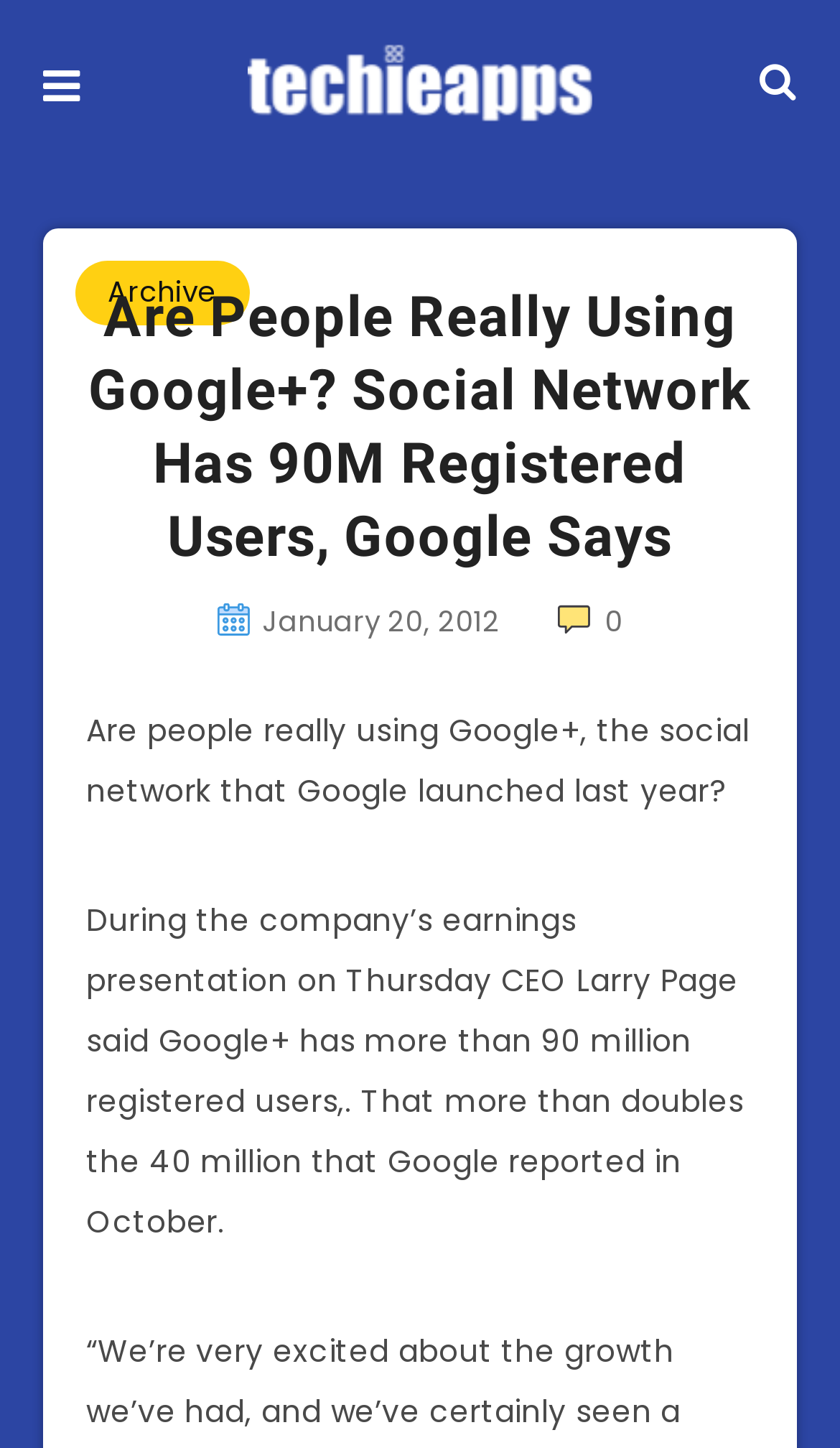Kindly respond to the following question with a single word or a brief phrase: 
What is the name of the CEO mentioned?

Larry Page